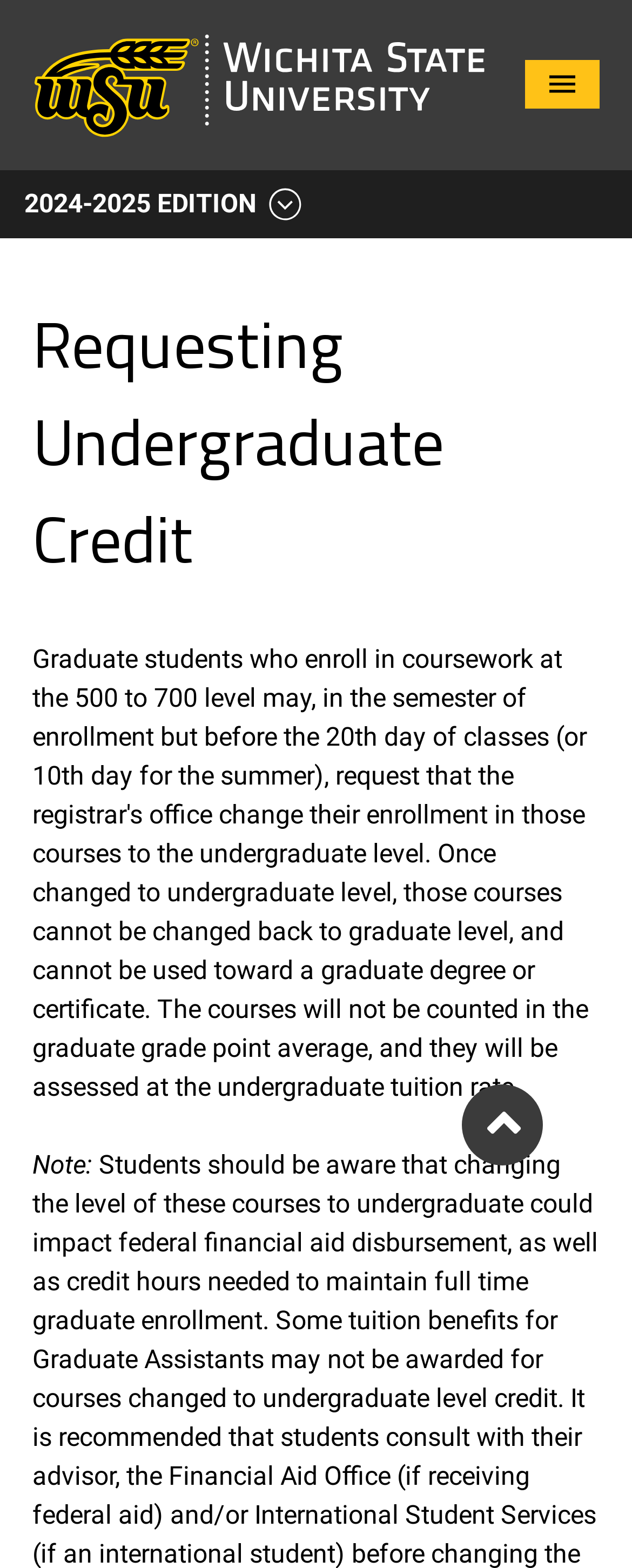Please give a concise answer to this question using a single word or phrase: 
What is the purpose of the 'Toggle menu' button?

To open quicklinks